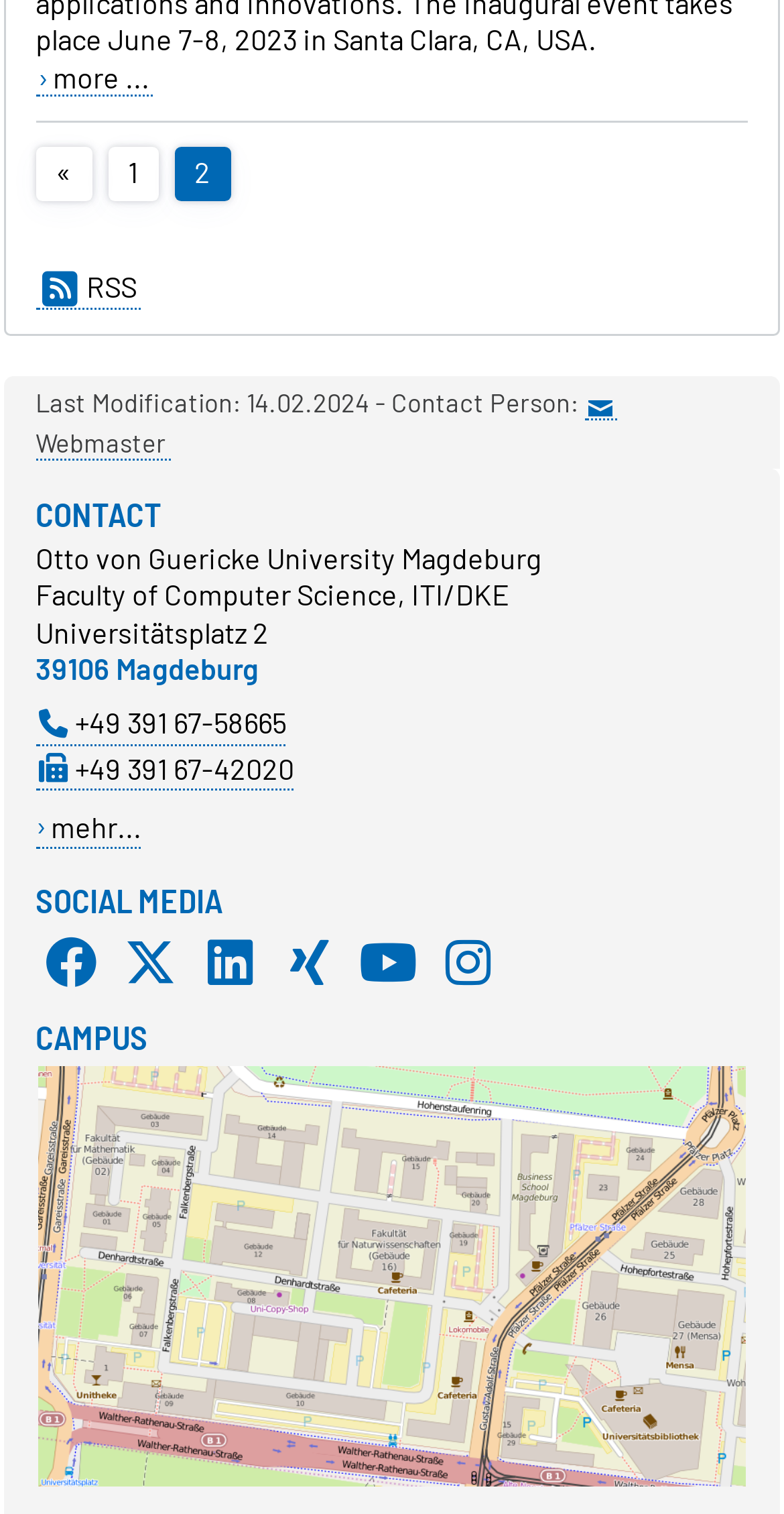Using the information from the screenshot, answer the following question thoroughly:
What is the name of the faculty?

I found the name of the faculty by looking at the static text 'Faculty of Computer Science, ITI/DKE' under the 'CONTACT' heading, which suggests that it is the name of the faculty.